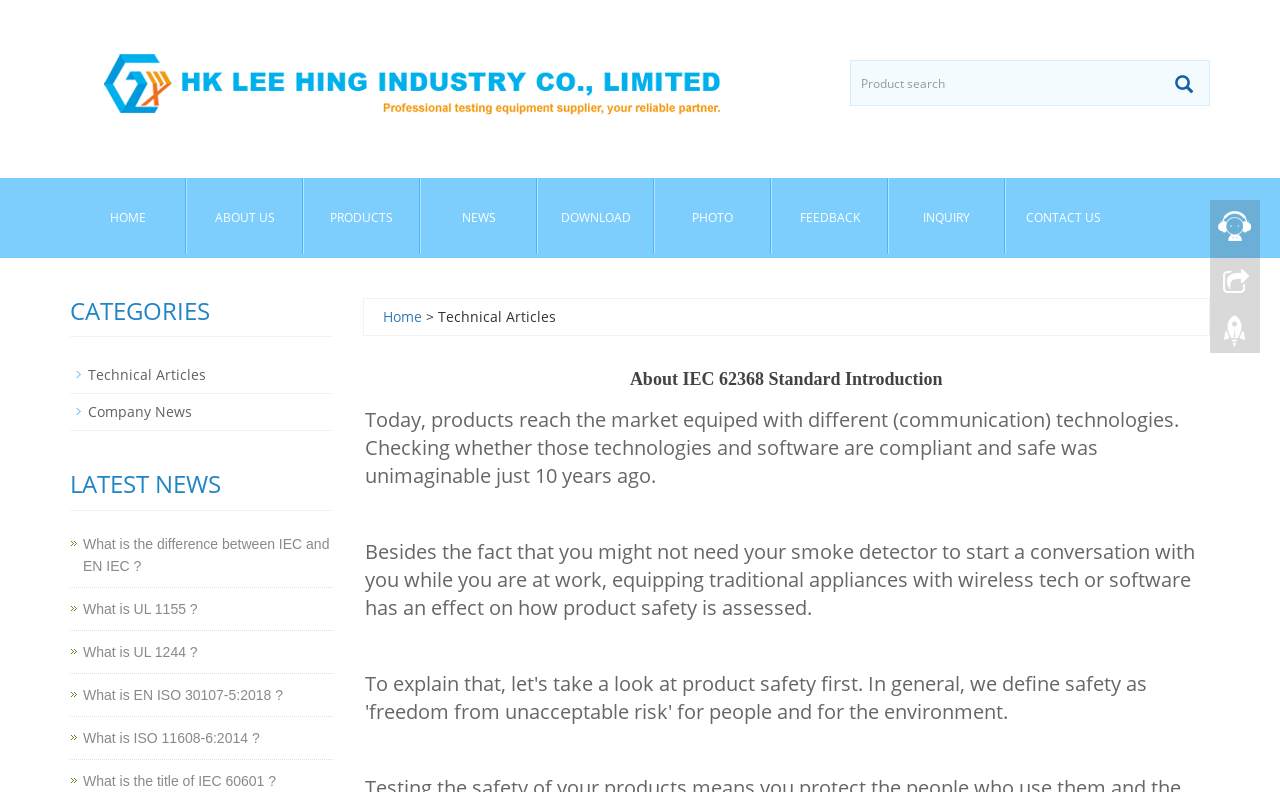From the details in the image, provide a thorough response to the question: What is the topic of the article?

I found a heading 'About IEC 62368 Standard Introduction' which suggests that the topic of the article is an introduction to the IEC 62368 standard.